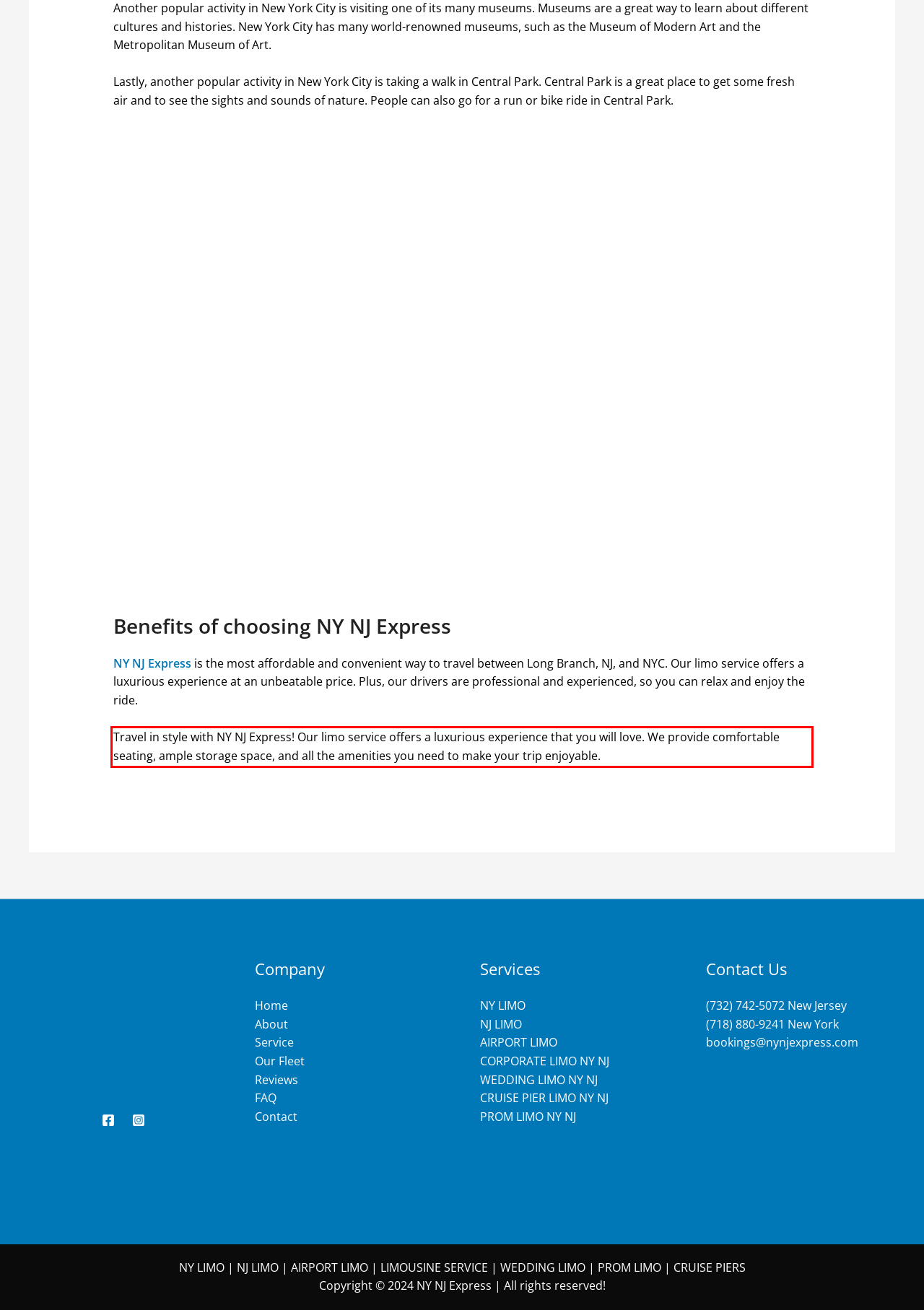You are presented with a screenshot containing a red rectangle. Extract the text found inside this red bounding box.

Travel in style with NY NJ Express! Our limo service offers a luxurious experience that you will love. We provide comfortable seating, ample storage space, and all the amenities you need to make your trip enjoyable.